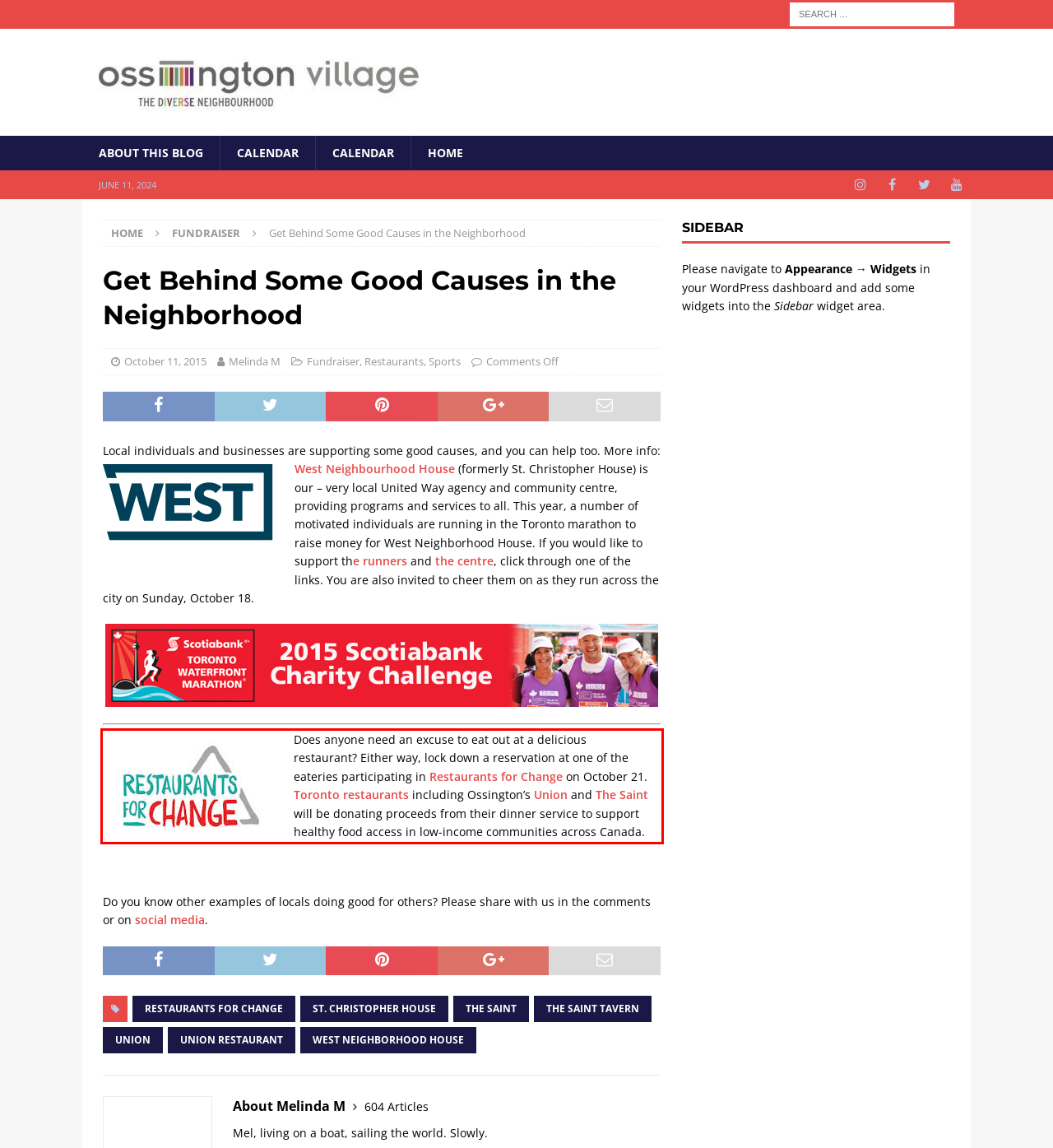Given a screenshot of a webpage, identify the red bounding box and perform OCR to recognize the text within that box.

Does anyone need an excuse to eat out at a delicious restaurant? Either way, lock down a reservation at one of the eateries participating in Restaurants for Change on October 21. Toronto restaurants including Ossington’s Union and The Saint will be donating proceeds from their dinner service to support healthy food access in low-income communities across Canada.